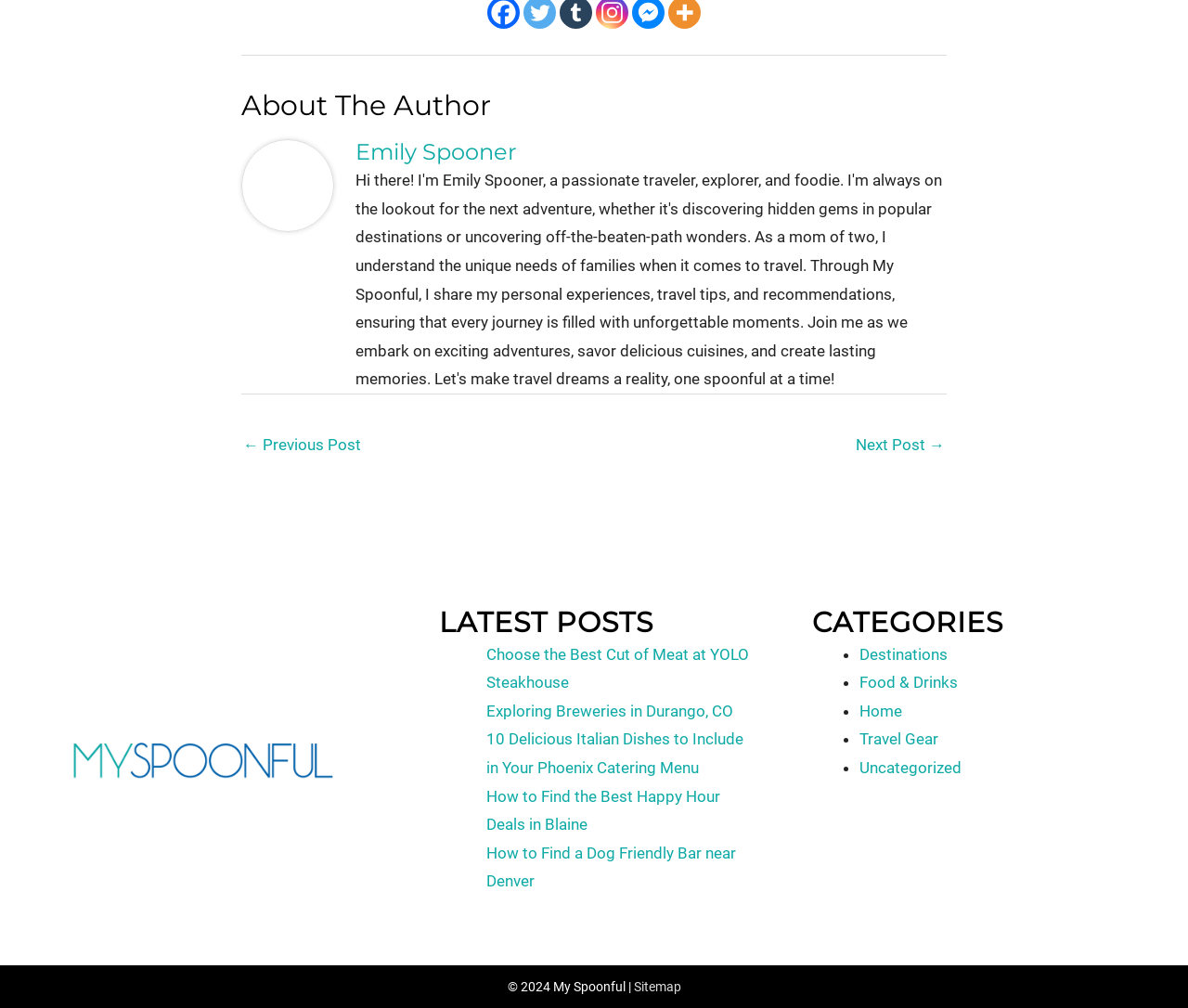Please provide the bounding box coordinates for the element that needs to be clicked to perform the instruction: "Read the latest post about YOLO Steakhouse". The coordinates must consist of four float numbers between 0 and 1, formatted as [left, top, right, bottom].

[0.409, 0.64, 0.63, 0.686]